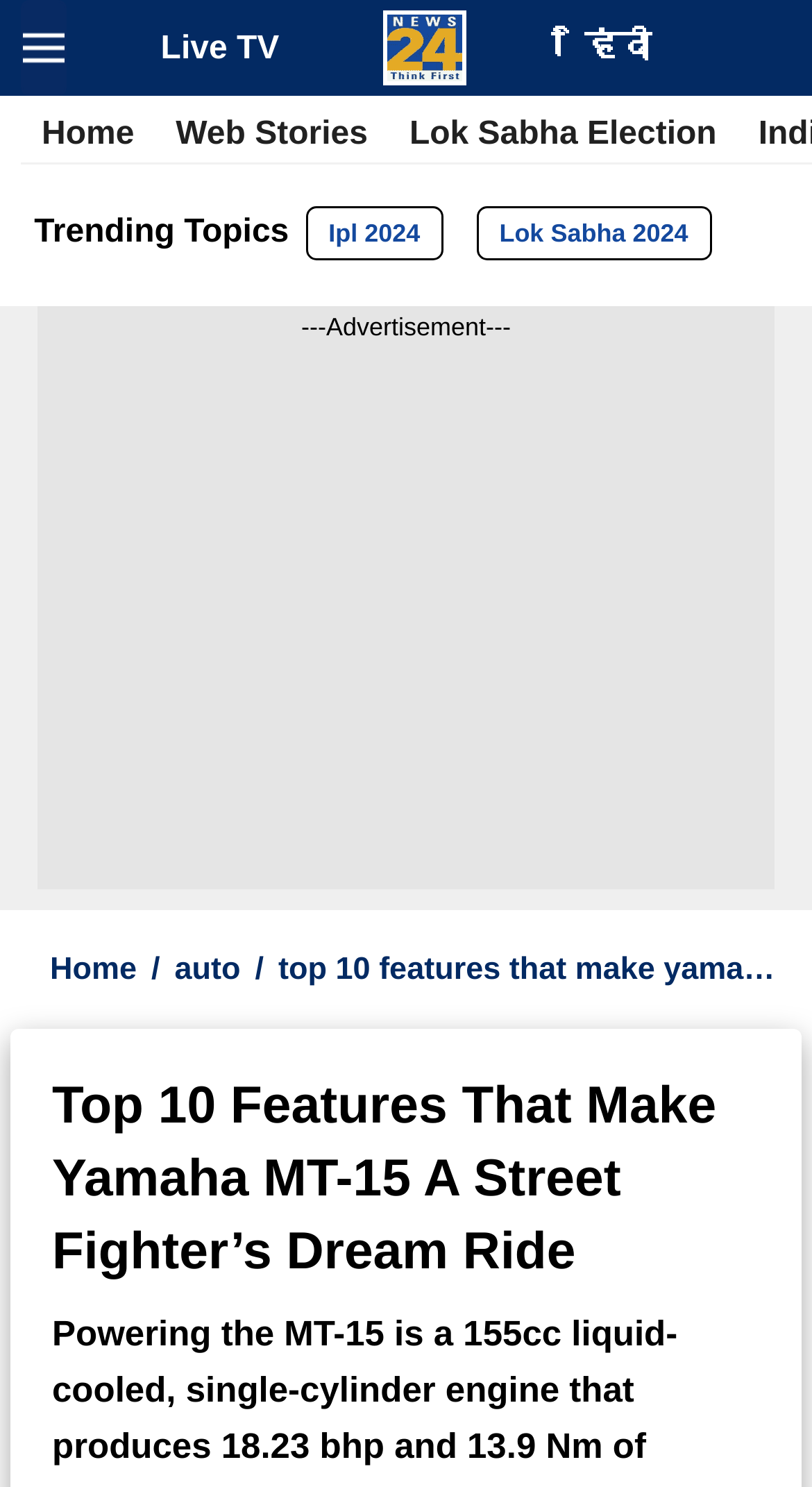Can you provide the bounding box coordinates for the element that should be clicked to implement the instruction: "Toggle navigation"?

[0.026, 0.0, 0.082, 0.064]